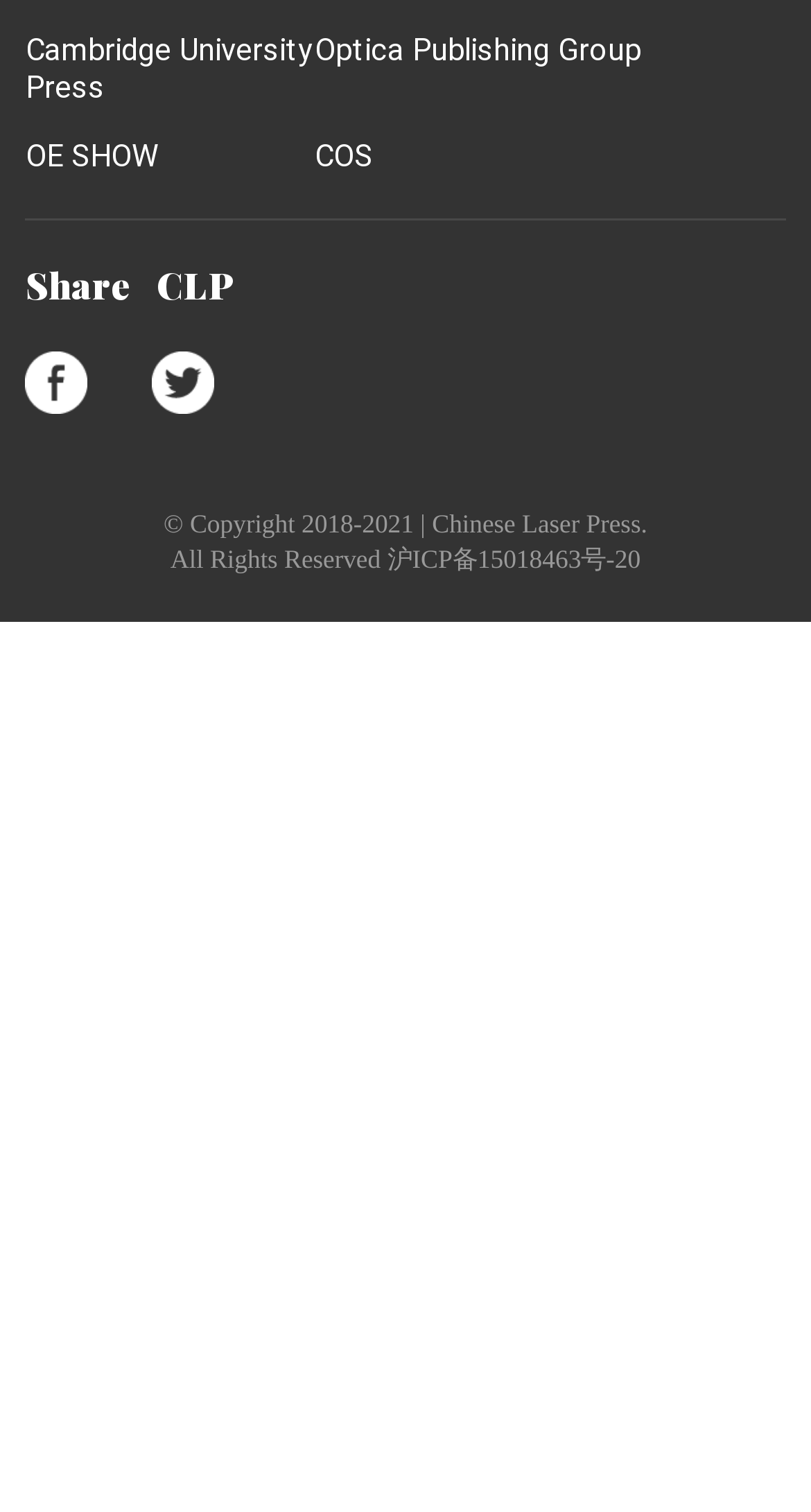How many links are in the top section?
Your answer should be a single word or phrase derived from the screenshot.

4